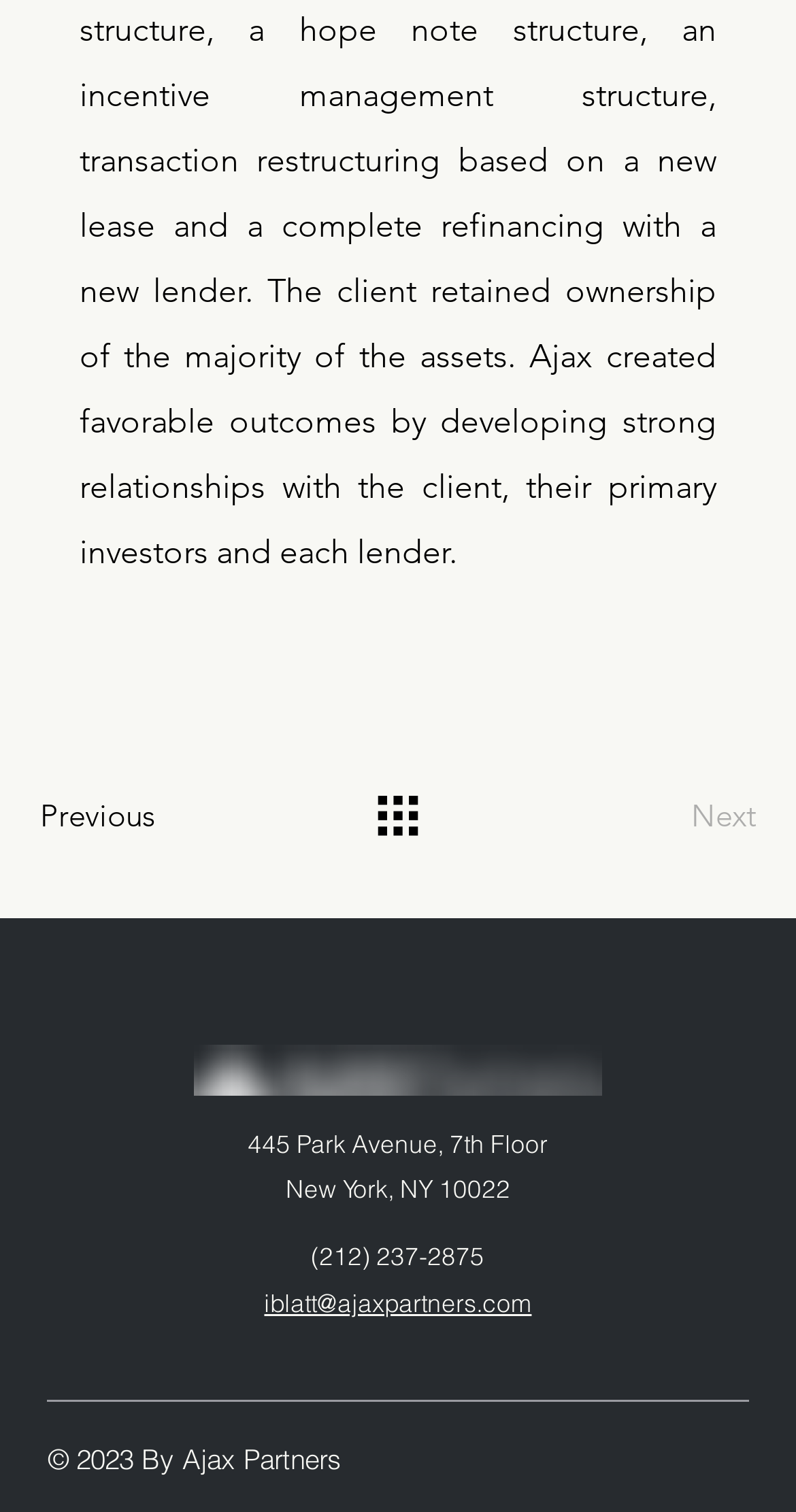Please look at the image and answer the question with a detailed explanation: What is the email address on the webpage?

I found the email address by looking at the link element with the content 'iblatt@ajaxpartners.com' located at the bounding box coordinates [0.332, 0.852, 0.668, 0.872].